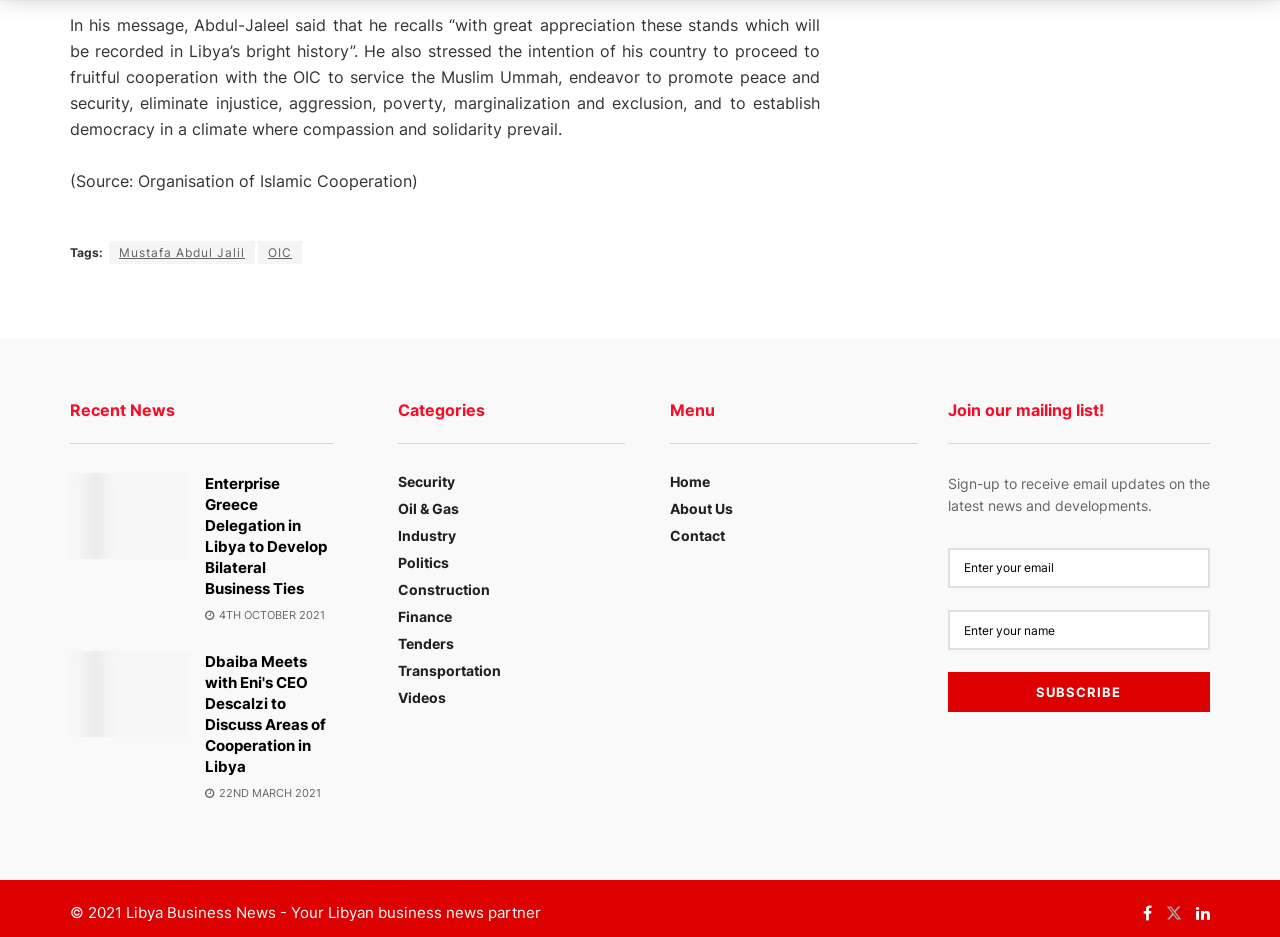Please identify the bounding box coordinates of the region to click in order to complete the task: "Read the news about Dbaiba Meets with Eni's CEO Descalzi". The coordinates must be four float numbers between 0 and 1, specified as [left, top, right, bottom].

[0.055, 0.695, 0.148, 0.787]